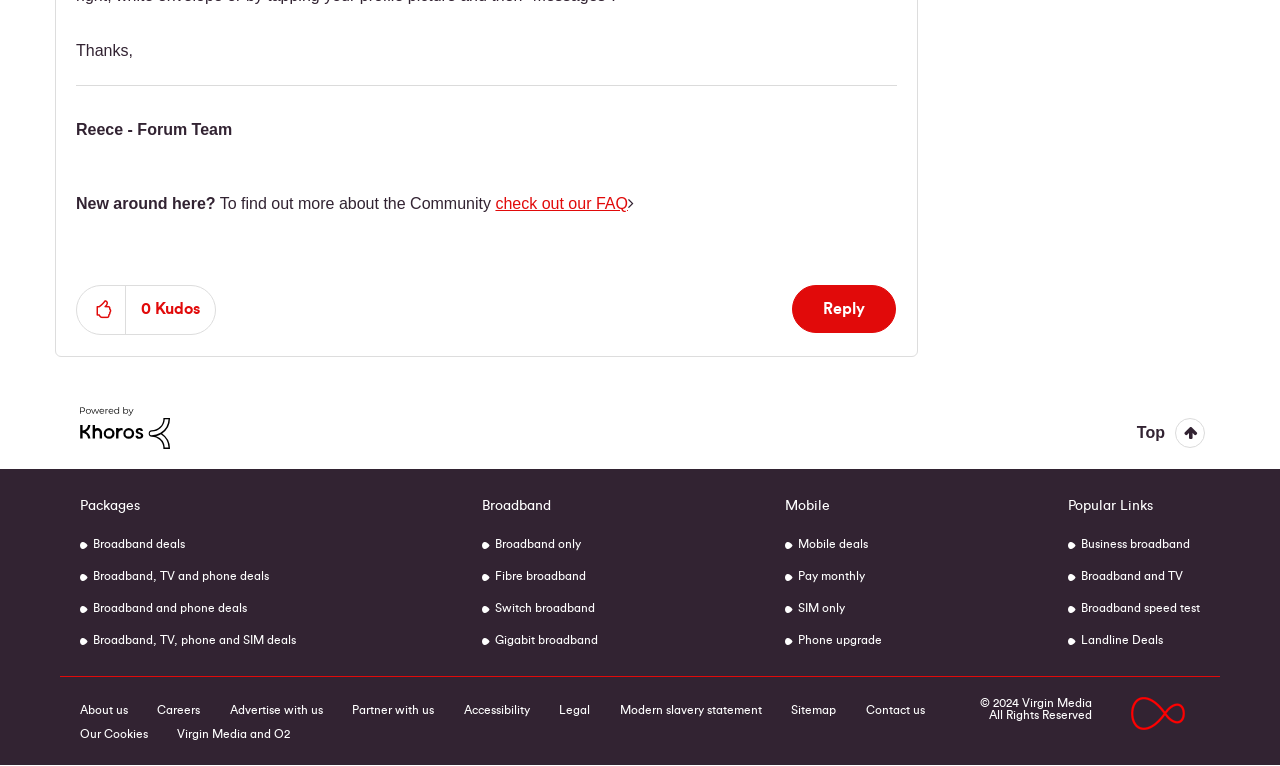Find the bounding box coordinates for the area that must be clicked to perform this action: "Give kudos to this post".

[0.06, 0.374, 0.098, 0.436]